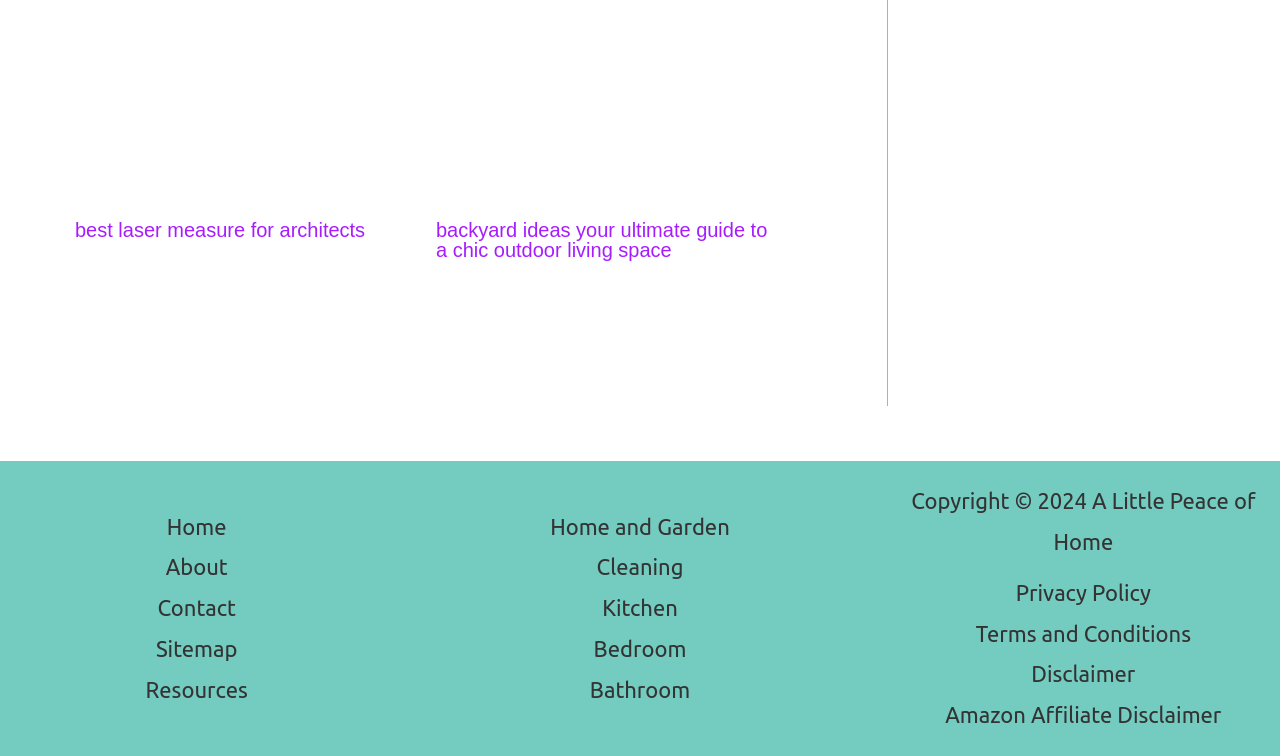Point out the bounding box coordinates of the section to click in order to follow this instruction: "Follow the 'golf club' link".

None